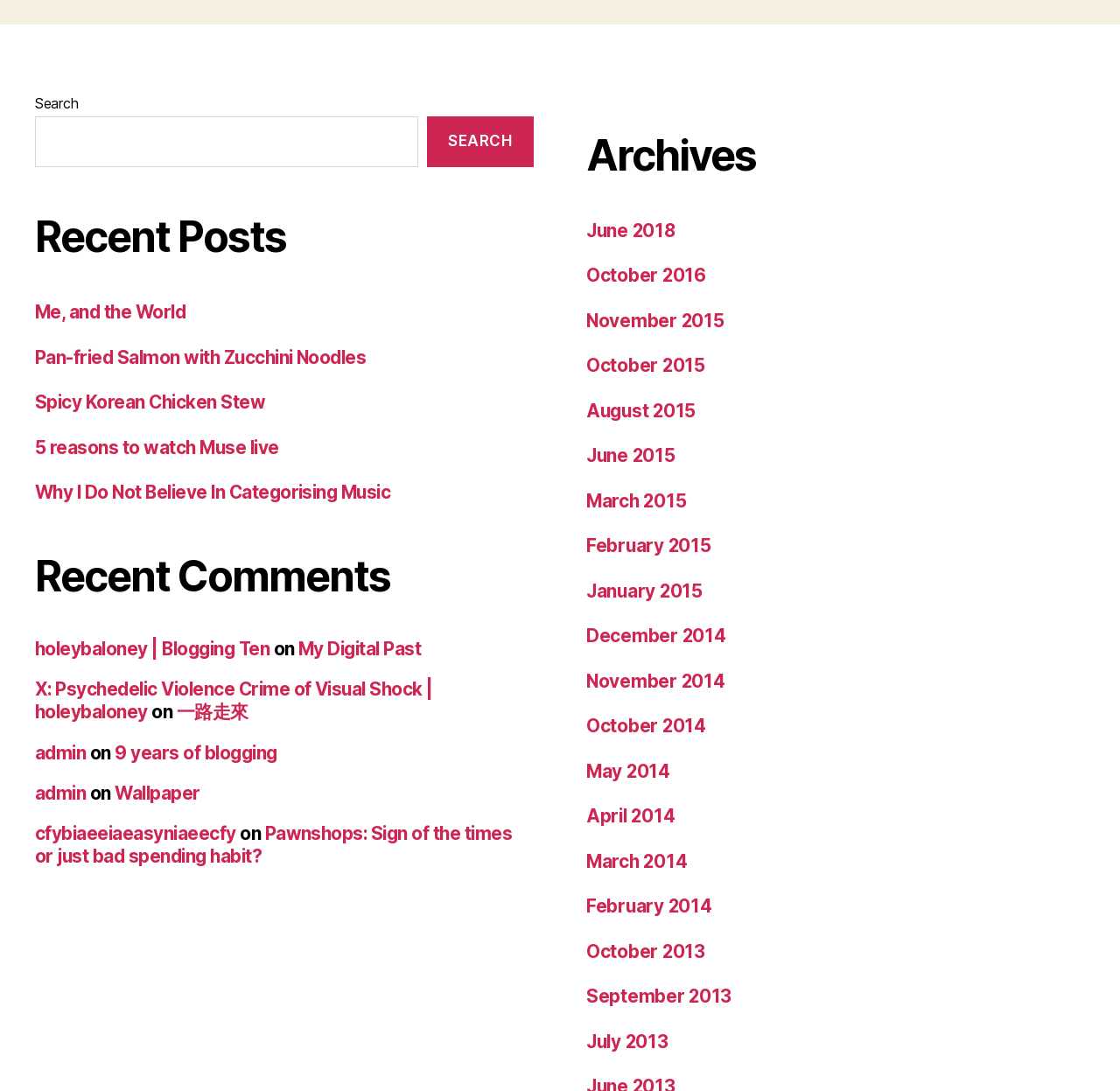Please find the bounding box coordinates for the clickable element needed to perform this instruction: "Check the recent comment from 'admin'".

[0.031, 0.67, 0.078, 0.69]